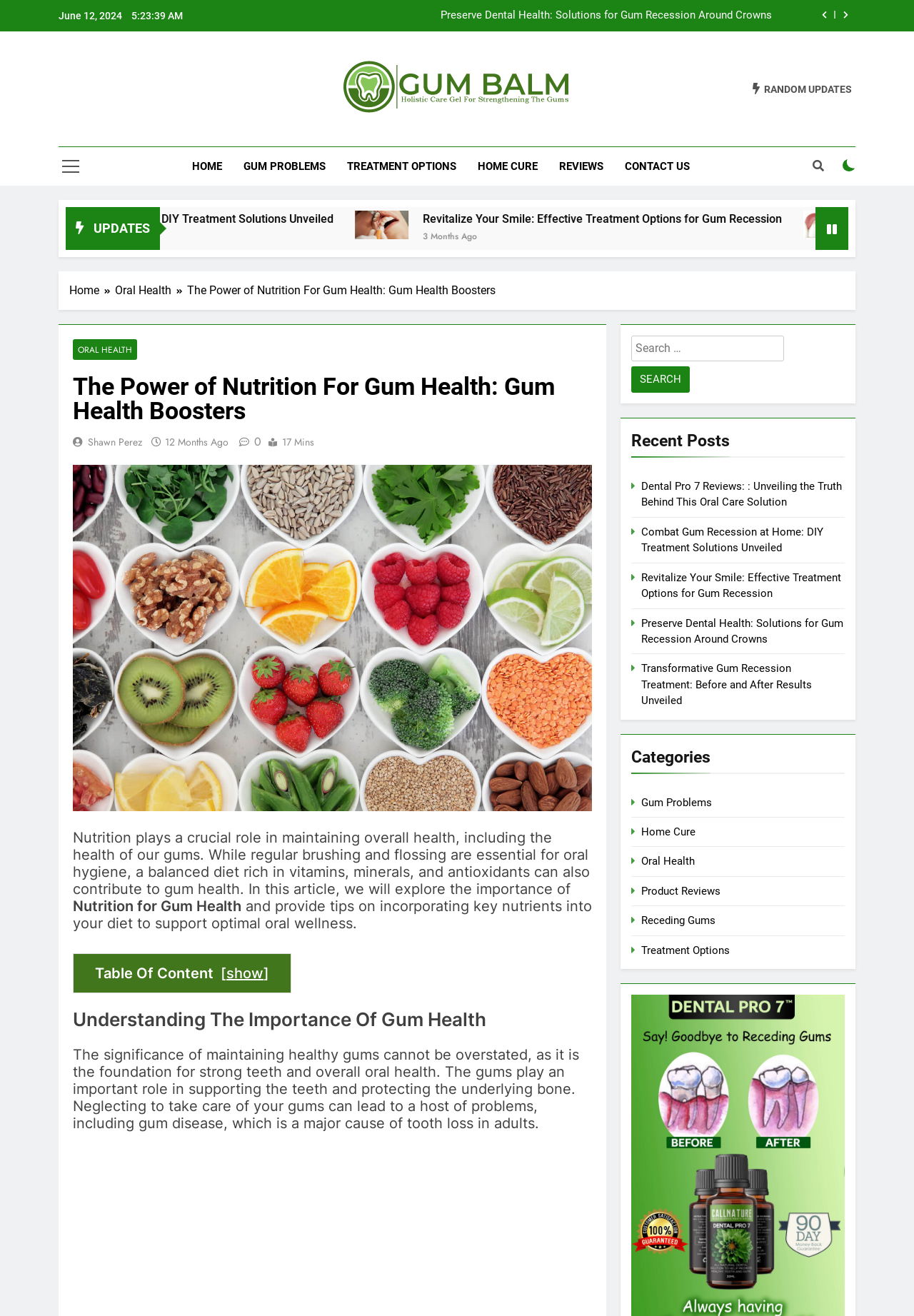What is the date of the current webpage?
Answer the question with a single word or phrase by looking at the picture.

June 12, 2024